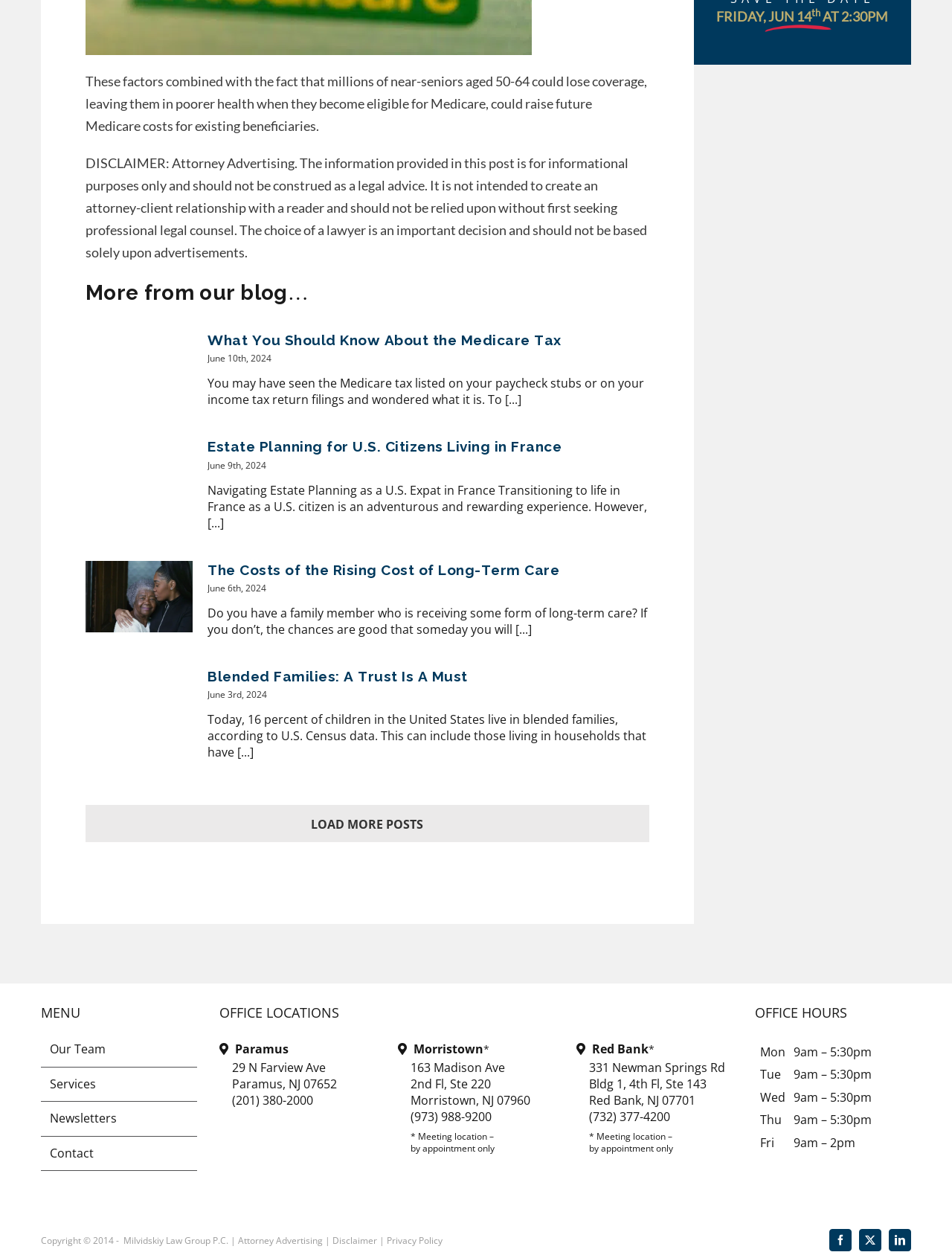Find the bounding box coordinates for the area you need to click to carry out the instruction: "Contact the office in Paramus". The coordinates should be four float numbers between 0 and 1, indicated as [left, top, right, bottom].

[0.244, 0.87, 0.329, 0.883]